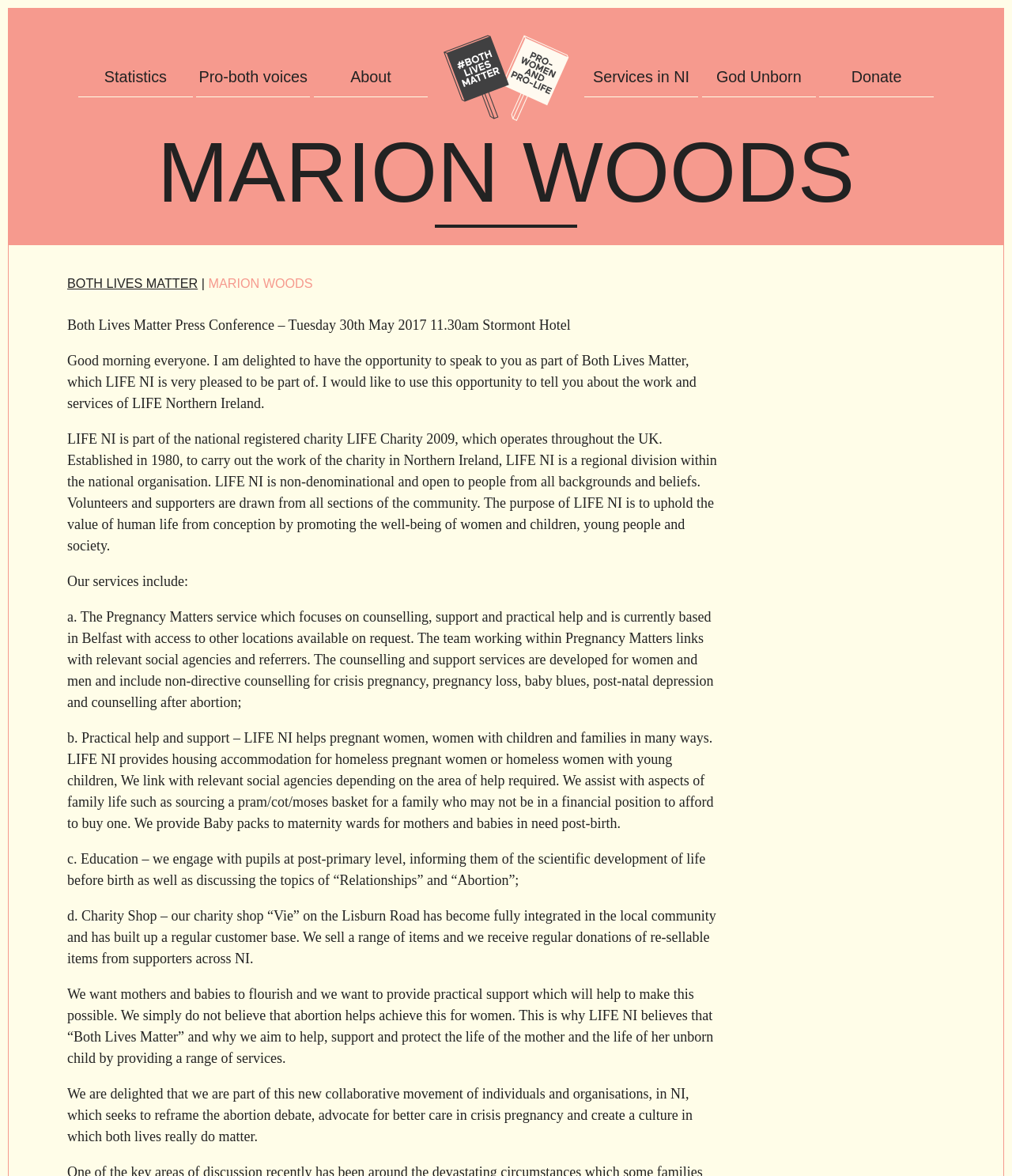Identify the bounding box coordinates for the UI element described as: "Both Lives Matter". The coordinates should be provided as four floats between 0 and 1: [left, top, right, bottom].

[0.066, 0.235, 0.195, 0.247]